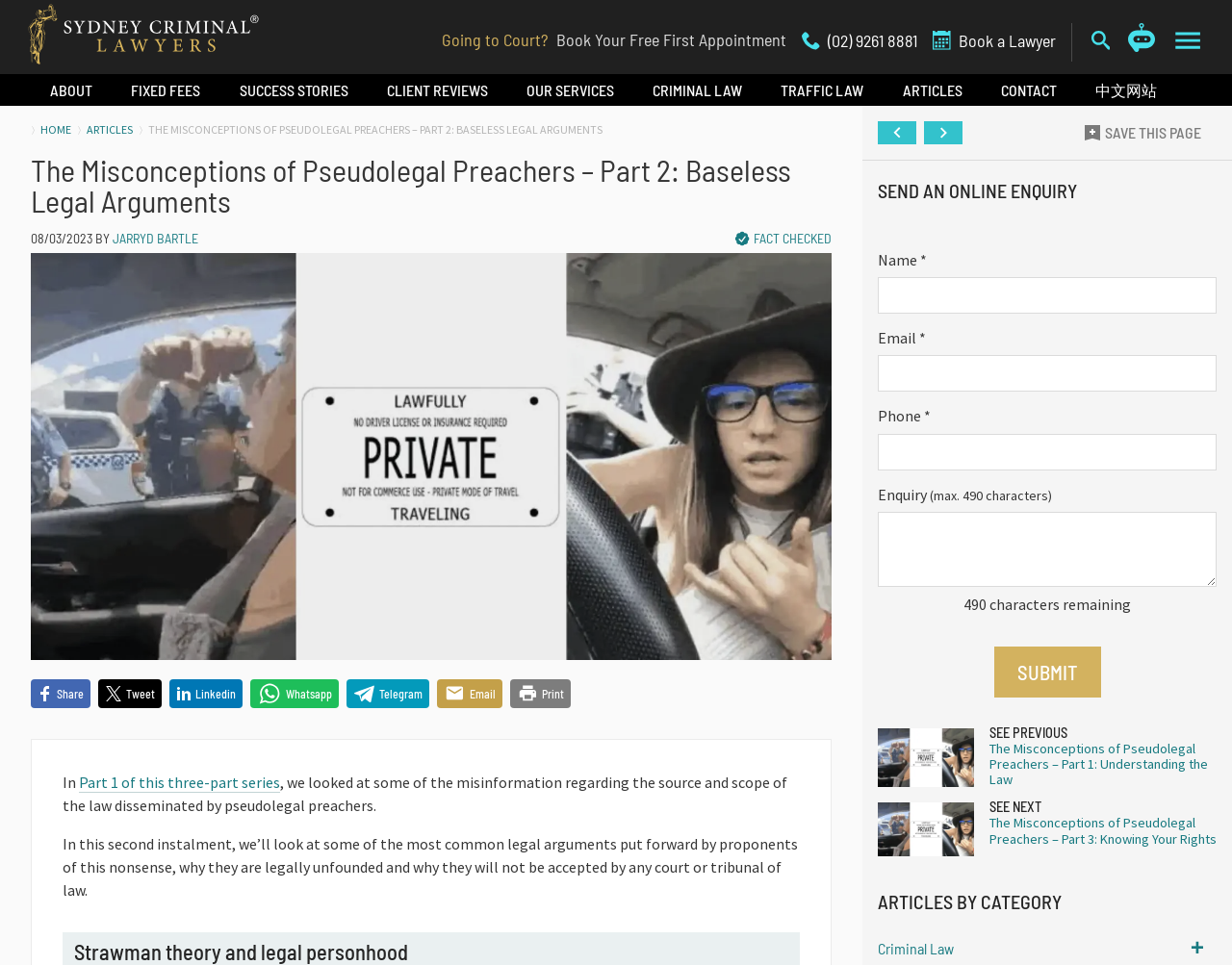Determine the bounding box coordinates of the region I should click to achieve the following instruction: "Search". Ensure the bounding box coordinates are four float numbers between 0 and 1, i.e., [left, top, right, bottom].

[0.886, 0.032, 0.904, 0.056]